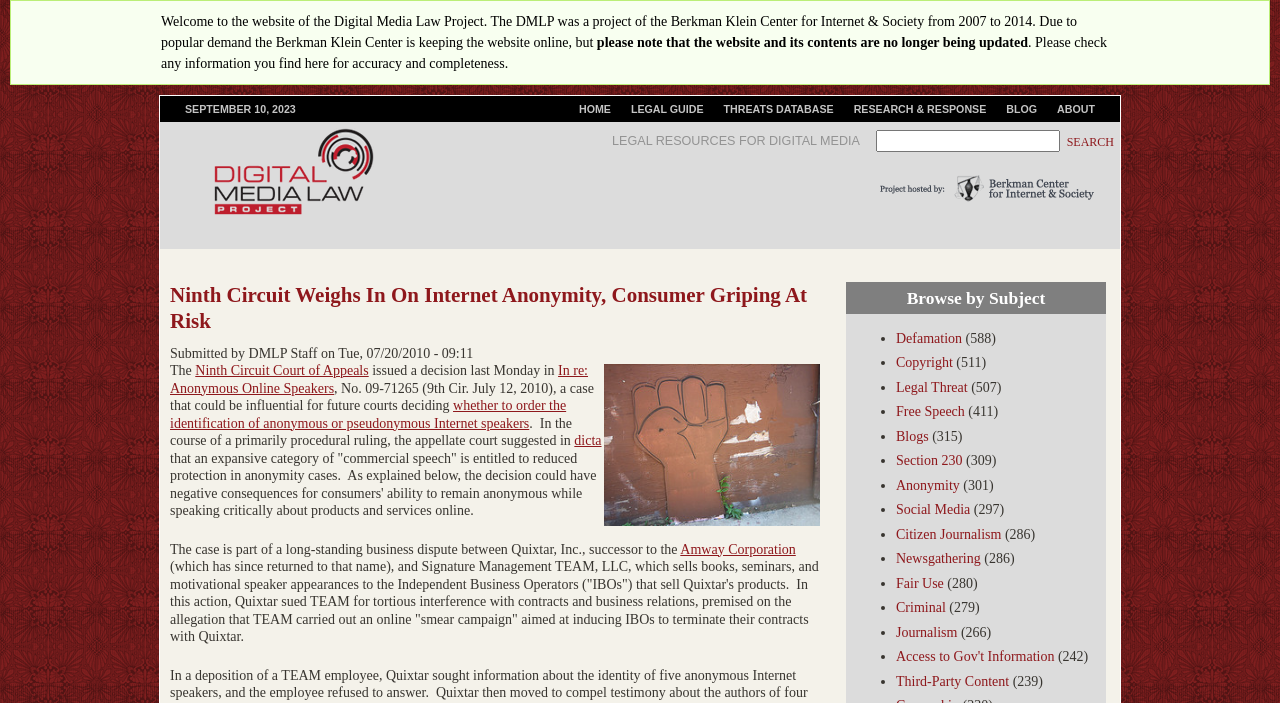What is the name of the court that issued a decision?
Please give a detailed and elaborate explanation in response to the question.

The name of the court that issued a decision can be found in the article, which mentions 'The Ninth Circuit Court of Appeals issued a decision last Monday in...'.